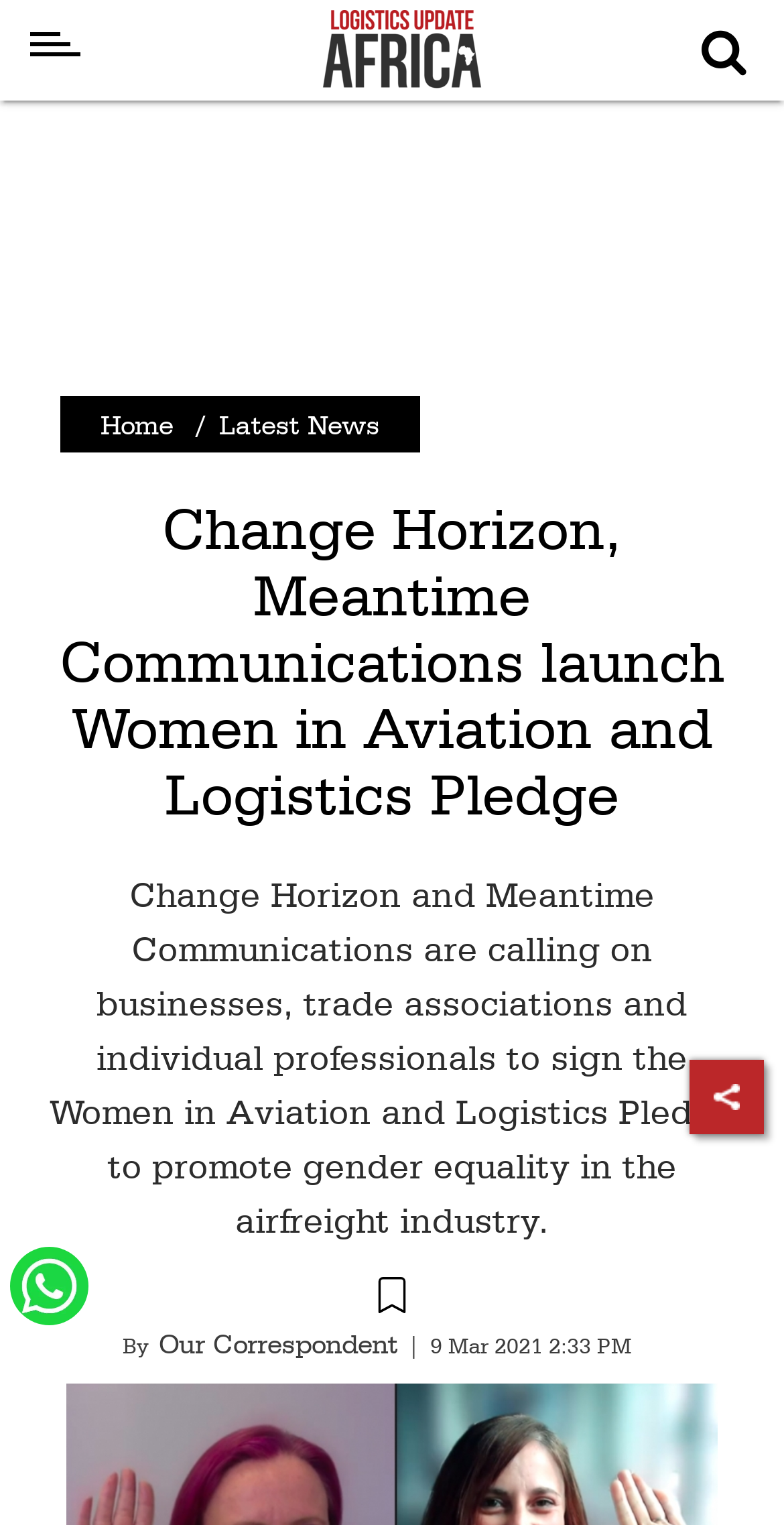Extract the bounding box coordinates of the UI element described: "Technology". Provide the coordinates in the format [left, top, right, bottom] with values ranging from 0 to 1.

[0.051, 0.64, 0.231, 0.661]